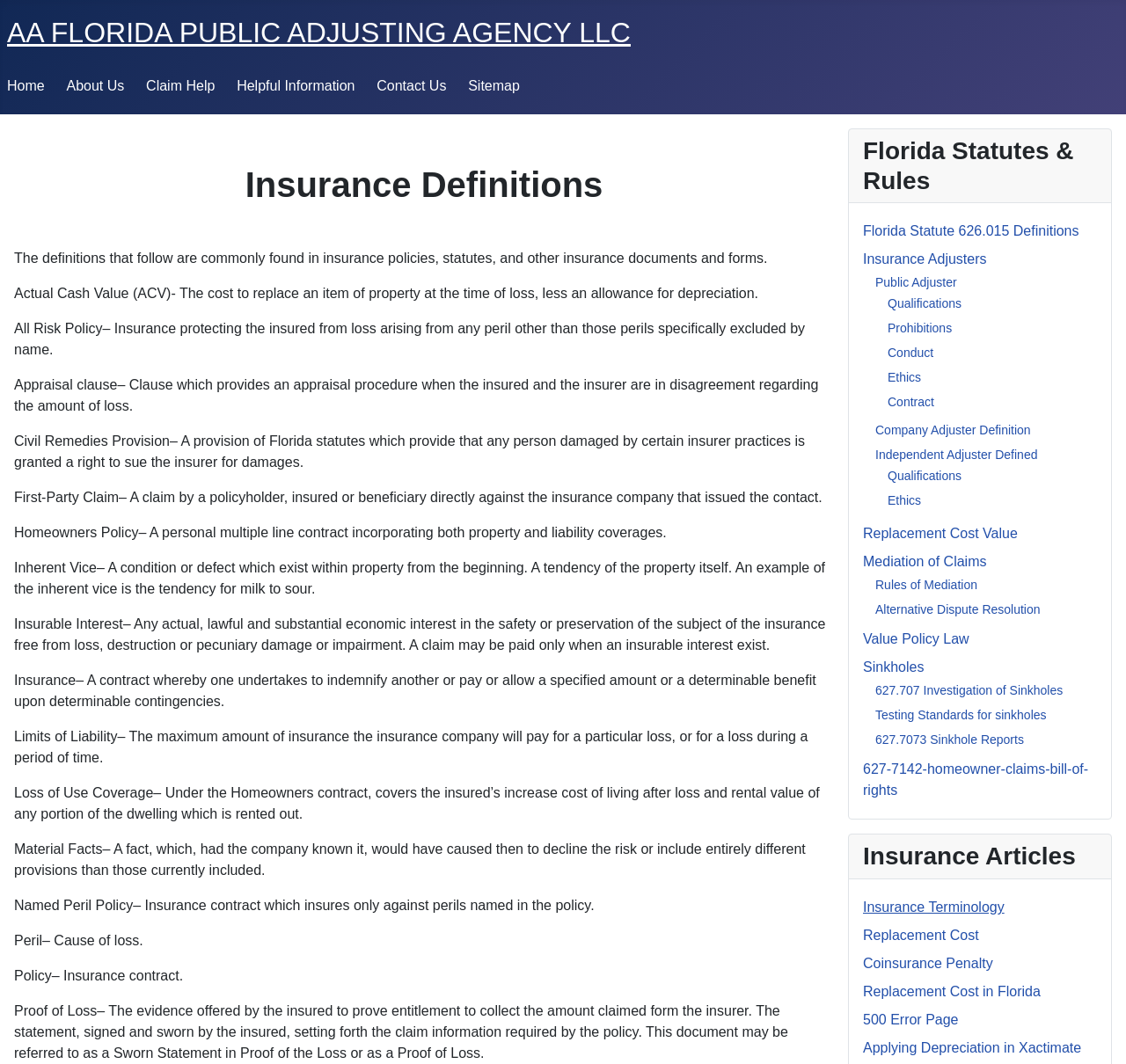Explain the webpage in detail, including its primary components.

This webpage is about insurance terminology and definitions. At the top, there is a navigation menu with links to "Home", "About Us", "Claim Help", "Helpful Information", "Contact Us", and "Sitemap". Below the navigation menu, there is a heading "Insurance Definitions" followed by a brief introduction to the definitions that will be presented.

The main content of the page is a list of insurance definitions, each with a brief explanation. The definitions are presented in a single column, with each definition starting on a new line. The definitions are numbered, but the numbers are not explicitly shown. The definitions include terms such as "Actual Cash Value (ACV)", "All Risk Policy", "Appraisal clause", and "Civil Remedies Provision".

To the right of the insurance definitions, there is a section with a heading "Florida Statutes & Rules". This section contains links to various Florida statutes and rules related to insurance, such as "Florida Statute 626.015 Definitions" and "Insurance Adjusters".

Below the insurance definitions, there is another section with a heading "Insurance Articles". This section contains links to various articles related to insurance, such as "Insurance Terminology", "Replacement Cost", and "Coinsurance Penalty".

Overall, the webpage is a resource for individuals looking to learn about insurance terminology and definitions, as well as Florida statutes and rules related to insurance.